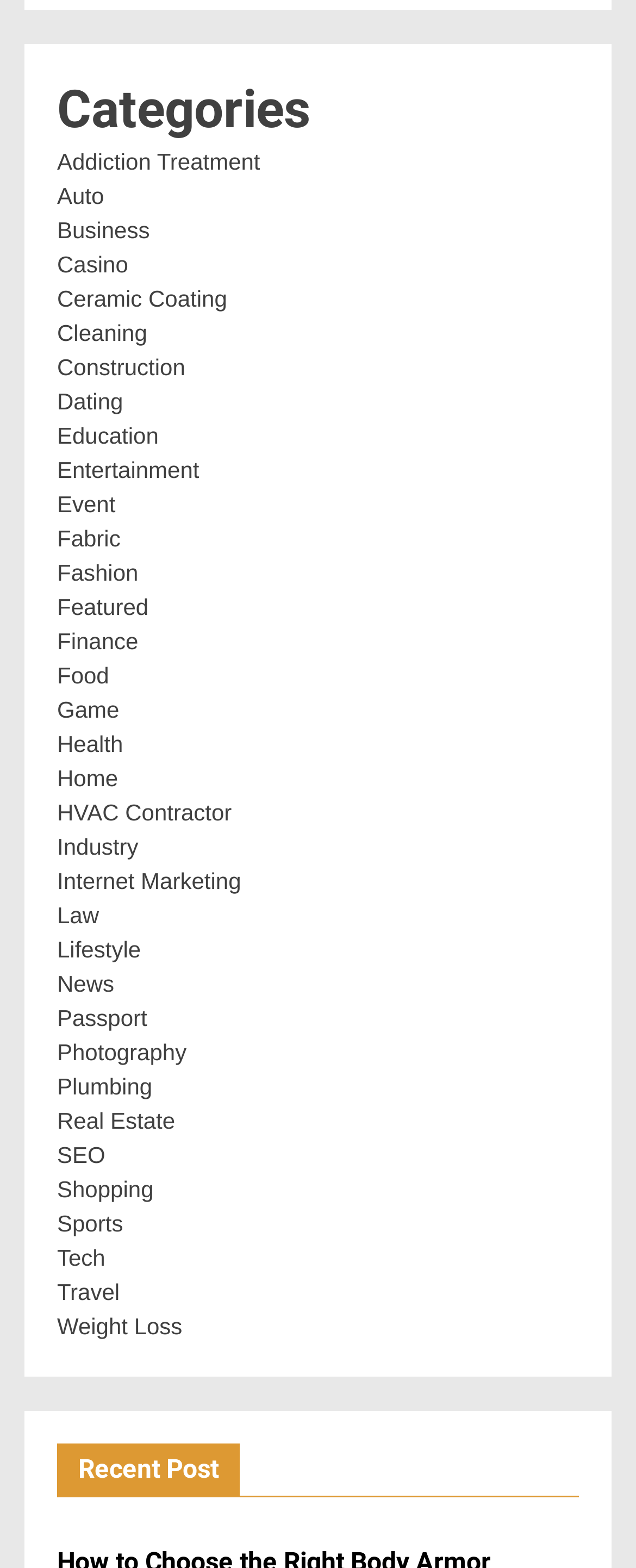Determine the bounding box coordinates of the target area to click to execute the following instruction: "Browse the 'Travel' category."

[0.09, 0.815, 0.91, 0.832]